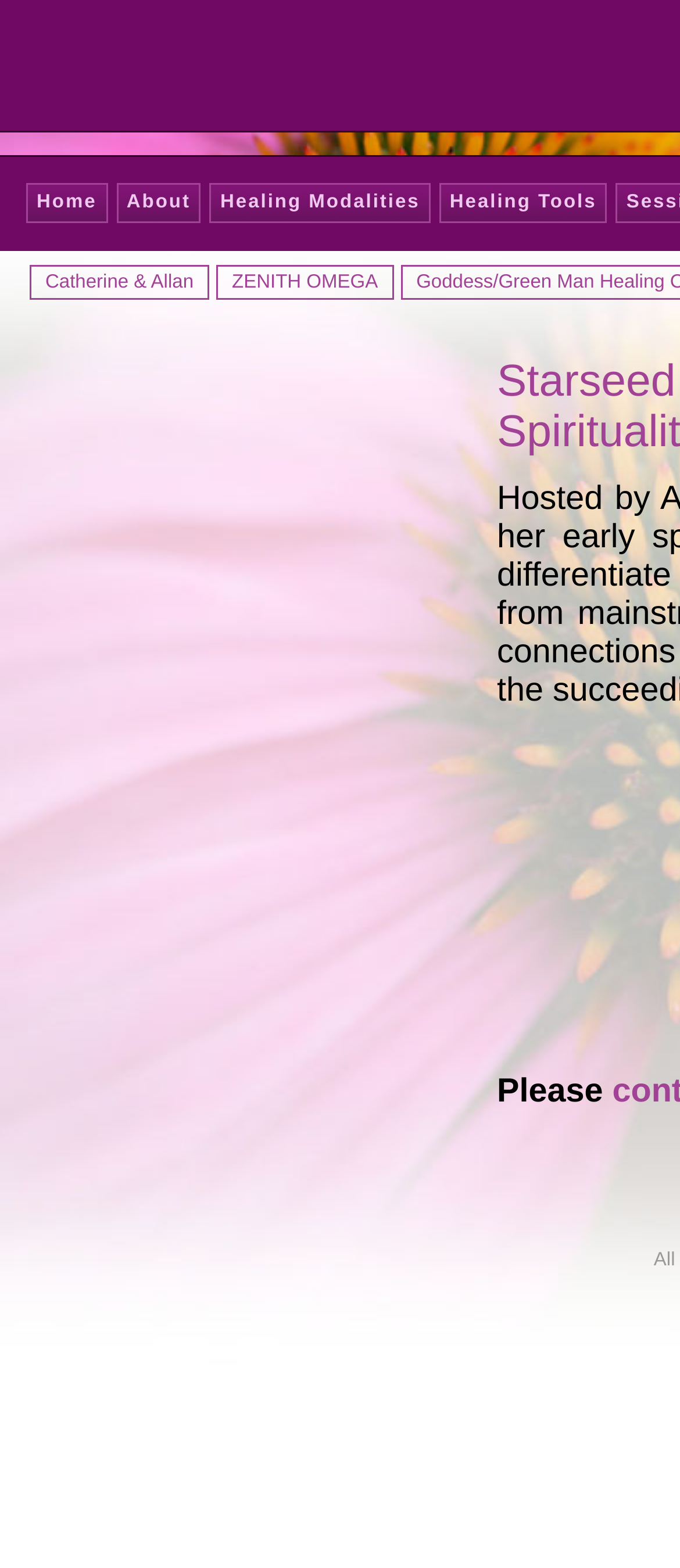How many columns are in the second row? Analyze the screenshot and reply with just one word or a short phrase.

3